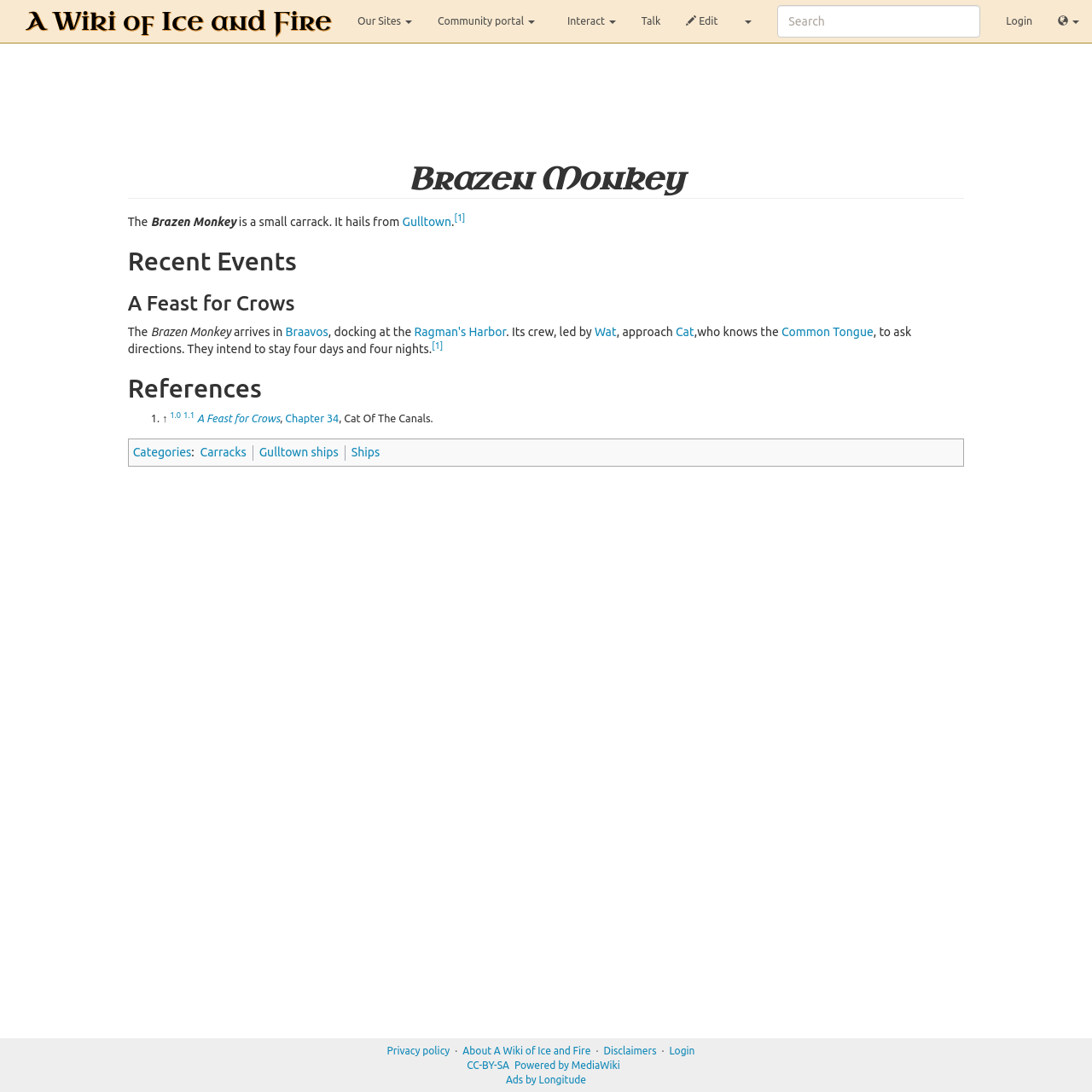What language does Cat know?
Please give a detailed and elaborate explanation in response to the question.

The webpage states that Cat 'knows the Common Tongue', which is the language that Cat is familiar with.